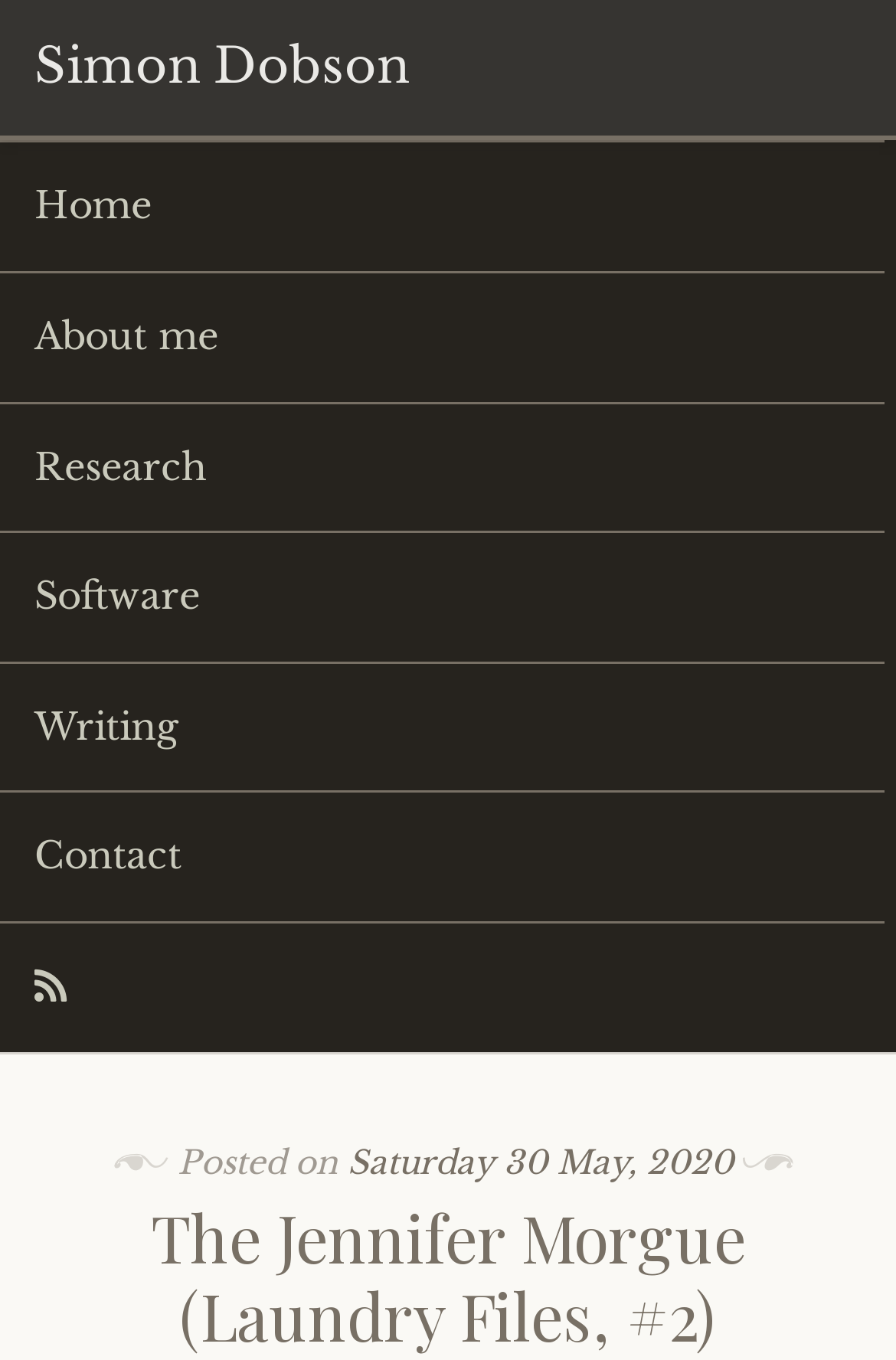Please specify the bounding box coordinates in the format (top-left x, top-left y, bottom-right x, bottom-right y), with all values as floating point numbers between 0 and 1. Identify the bounding box of the UI element described by: aria-label="Open Search Bar"

None